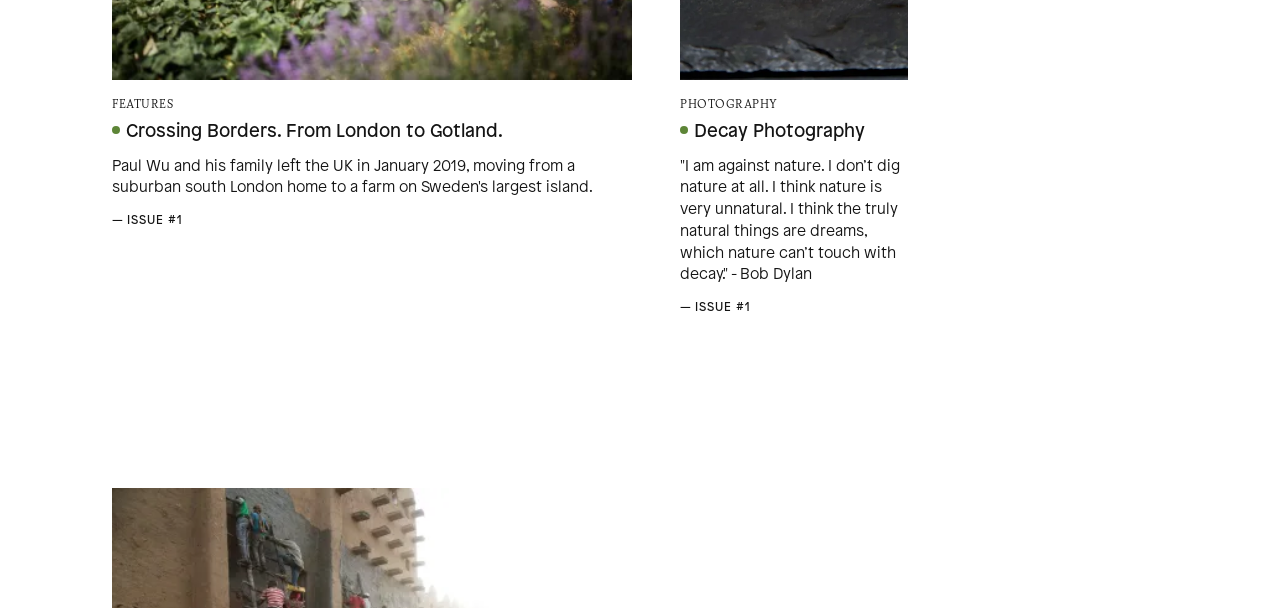Determine the bounding box coordinates of the clickable area required to perform the following instruction: "Share on social media!". The coordinates should be represented as four float numbers between 0 and 1: [left, top, right, bottom].

None